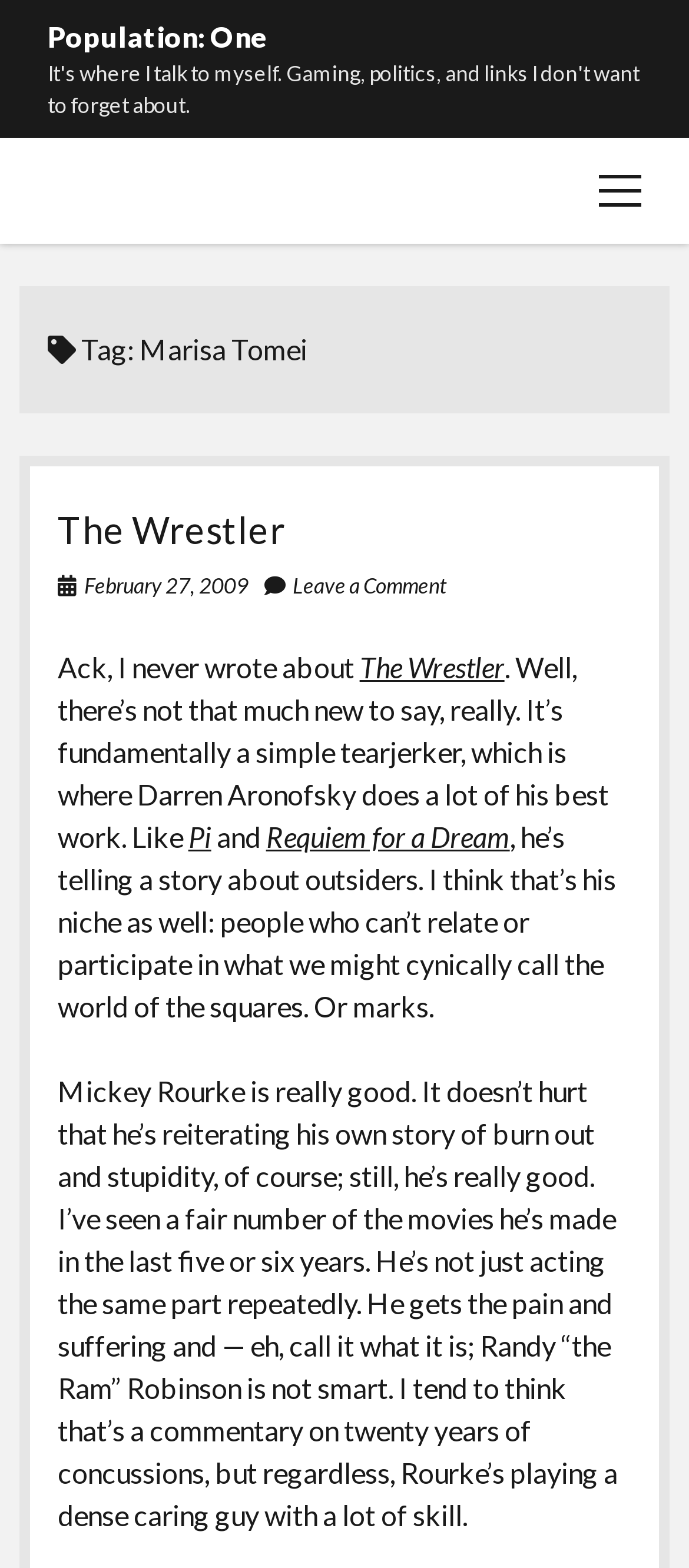What is the name of the actor mentioned?
Please describe in detail the information shown in the image to answer the question.

I found the answer by reading the text content of the StaticText elements. In one of the StaticText elements, it mentions 'Mickey Rourke' as the actor who played the role of Randy 'the Ram' Robinson.